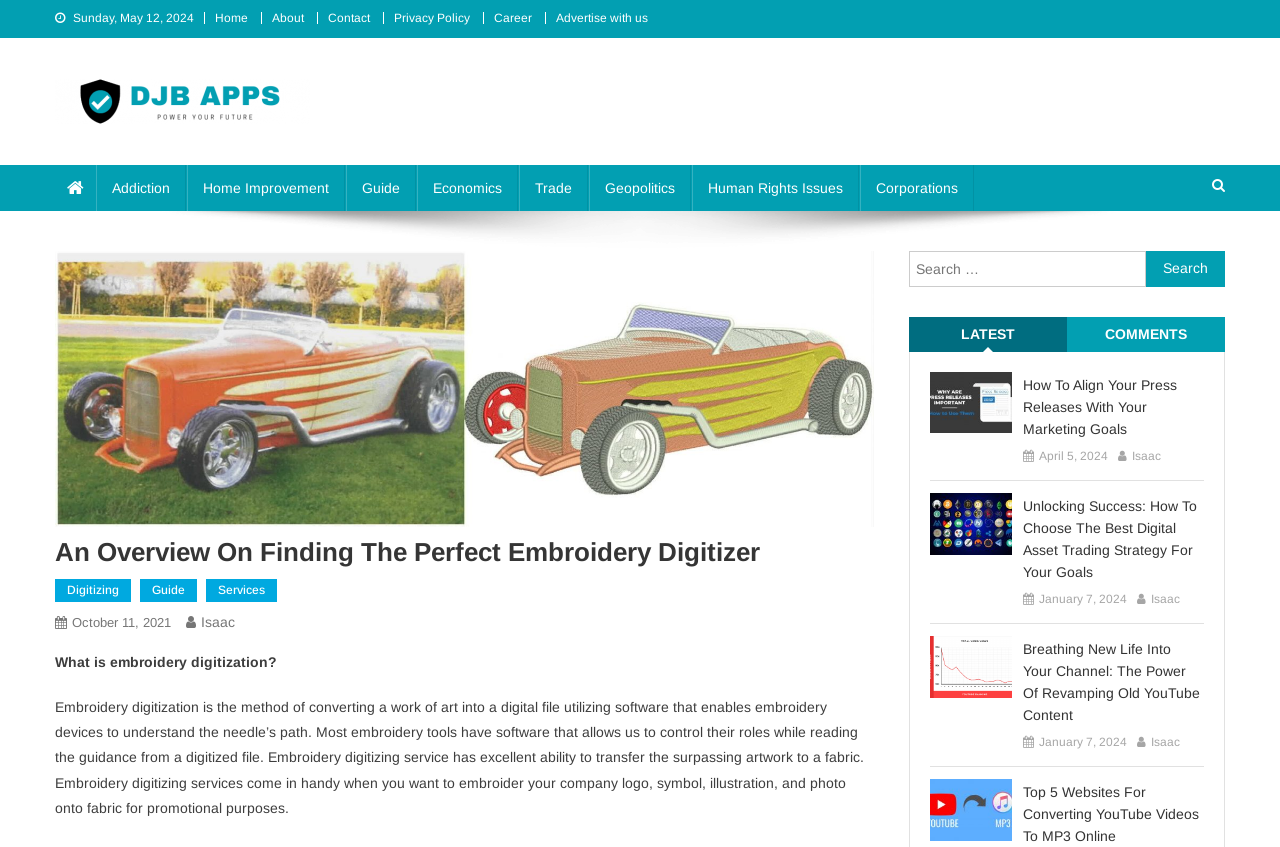What is the purpose of embroidery digitization?
Answer the question with as much detail as possible.

I read the text on the webpage and found that embroidery digitization is the method of converting a work of art into a digital file utilizing software that enables embroidery devices to understand the needle's path.